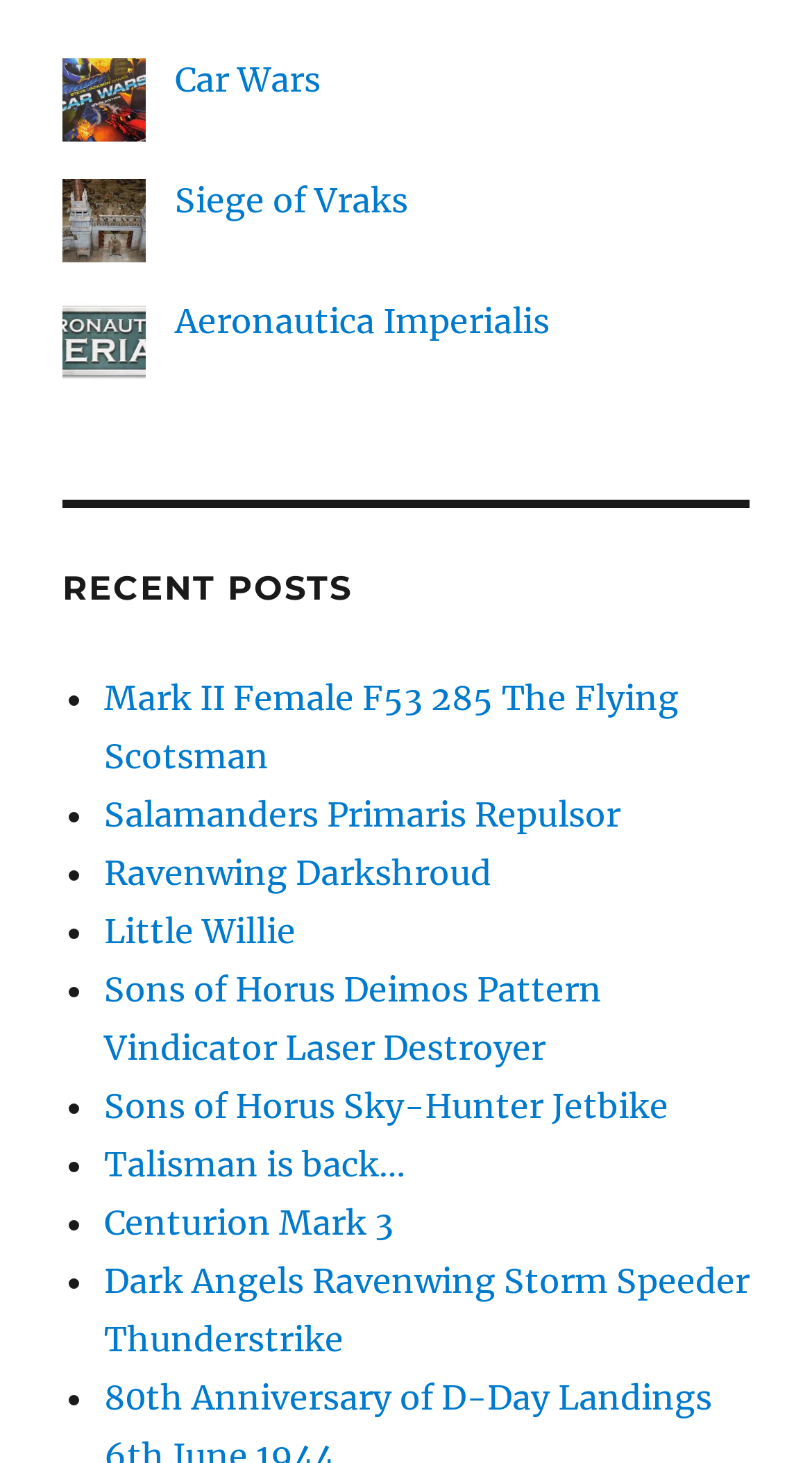What is the third model listed?
Provide a well-explained and detailed answer to the question.

The third model listed is 'Ravenwing Darkshroud' which is a link located in the recent posts section with a bounding box of [0.128, 0.582, 0.605, 0.61]. It is preceded by two list markers ('•') and followed by another list marker.